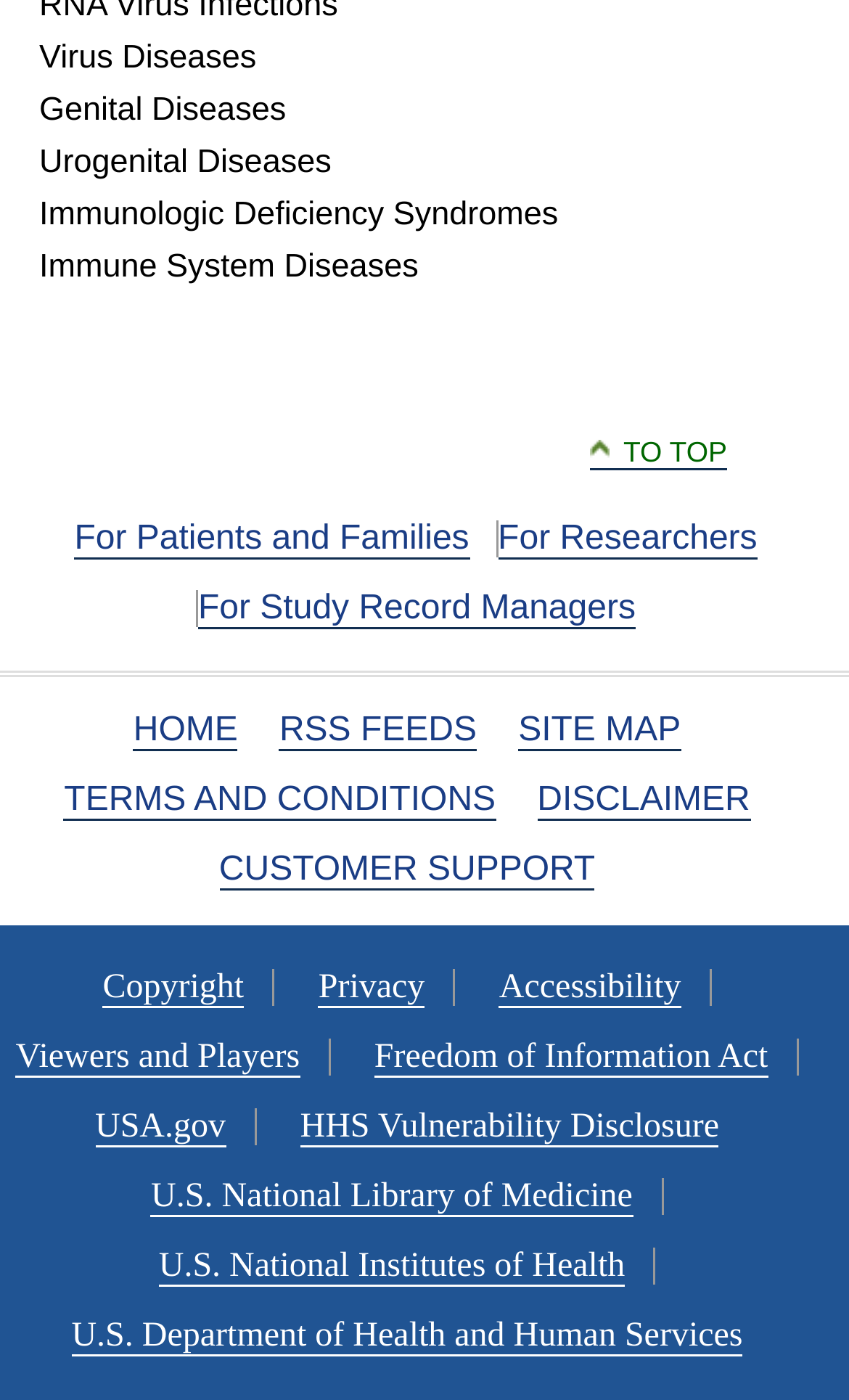Can you pinpoint the bounding box coordinates for the clickable element required for this instruction: "Read Eraser Hunting: Where to Find Cheap Erasers post"? The coordinates should be four float numbers between 0 and 1, i.e., [left, top, right, bottom].

None